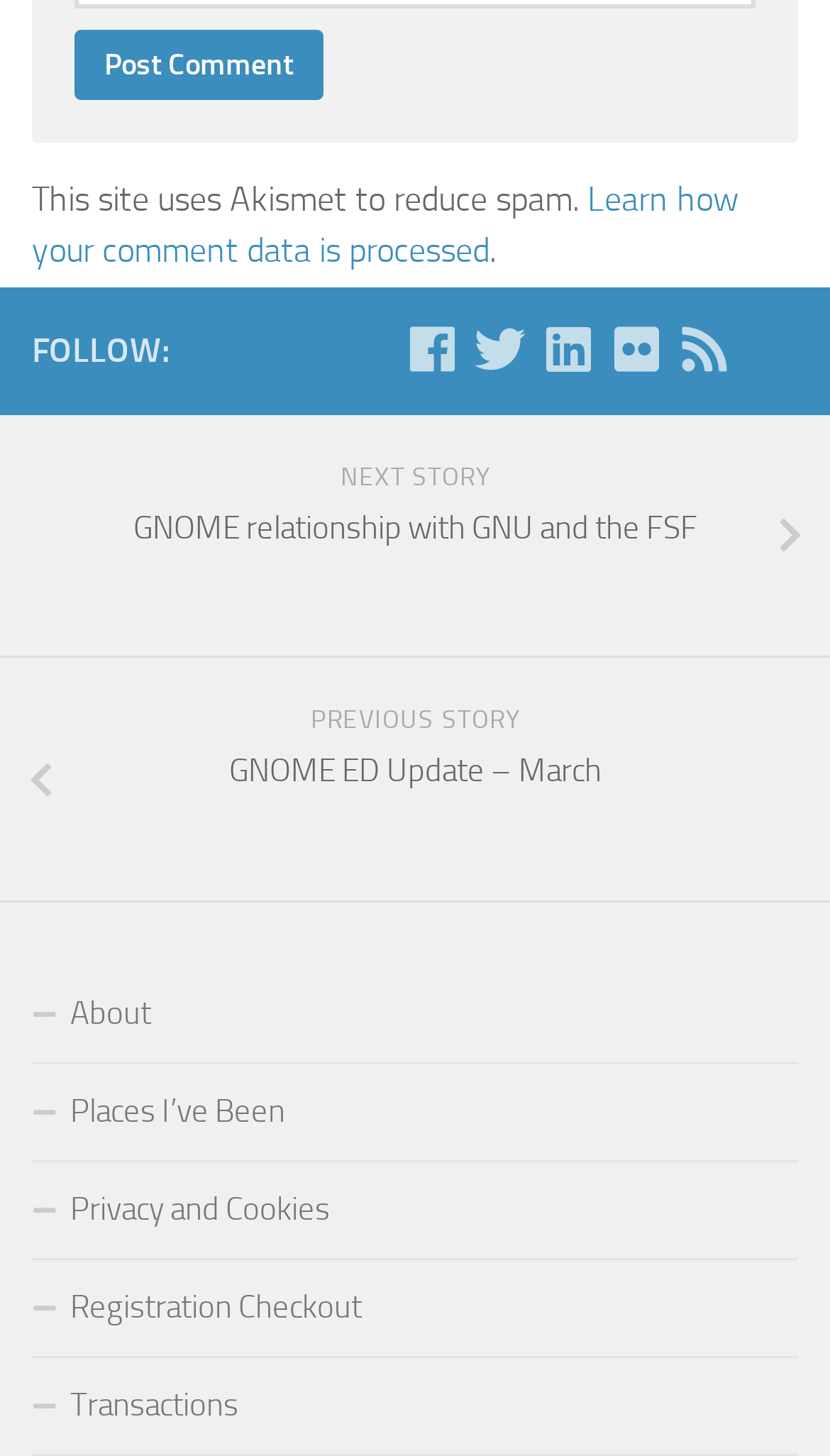Answer the question using only one word or a concise phrase: How many social media links are available?

5